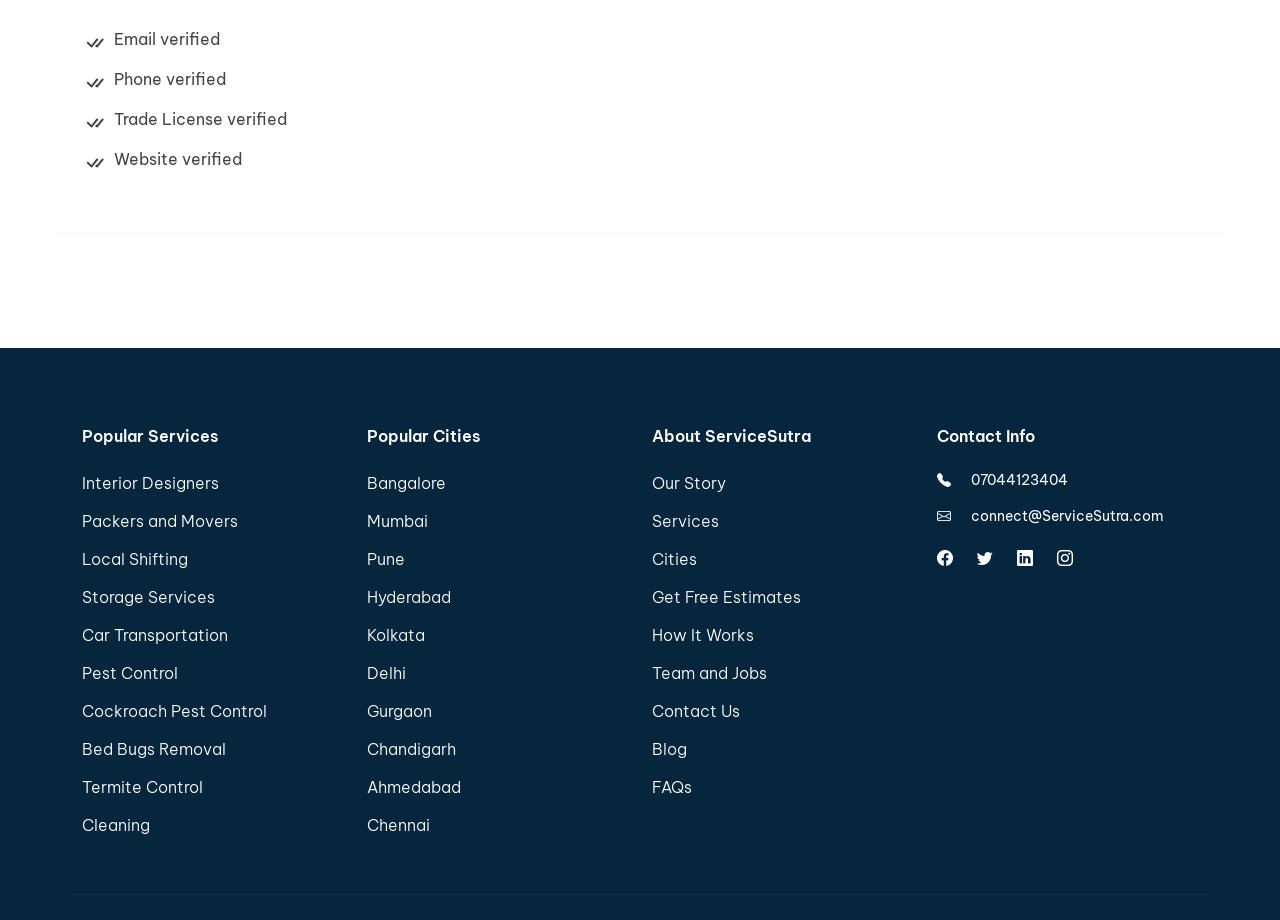What is the status of the email?
Use the information from the screenshot to give a comprehensive response to the question.

The status of the email is verified, as indicated by the 'Email verified' static text element at the top of the webpage.